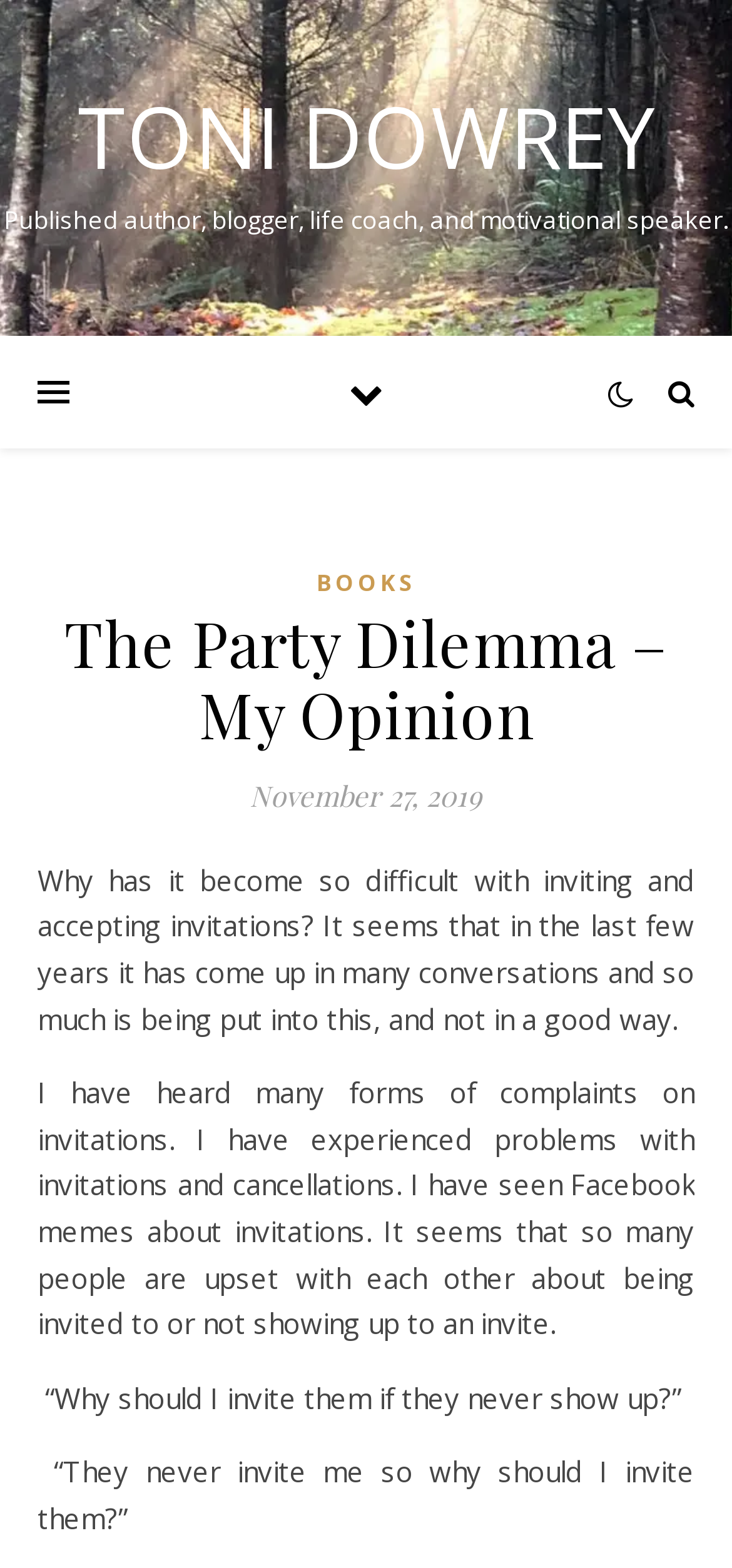When was the article published?
Please answer the question with a single word or phrase, referencing the image.

November 27, 2019